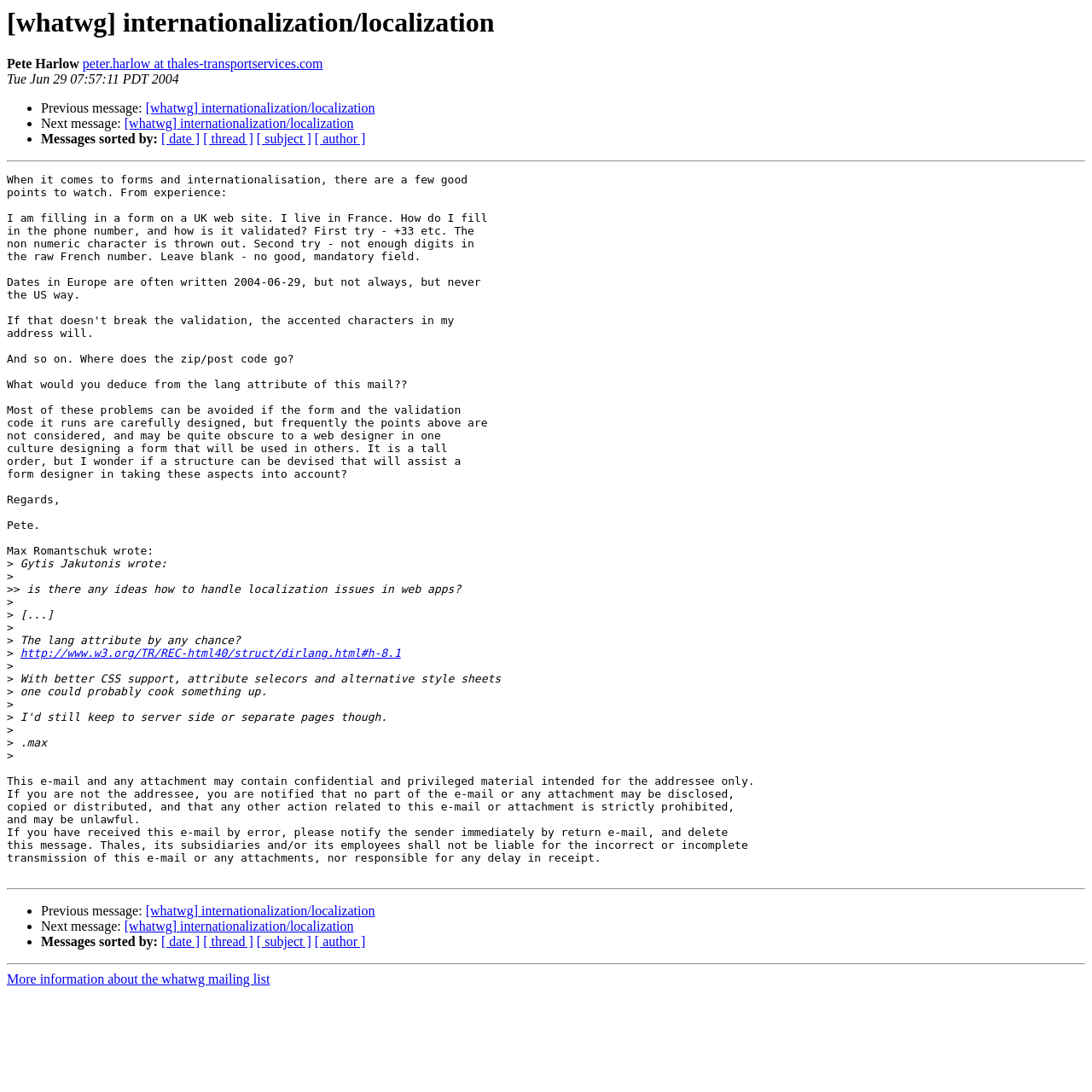Generate a thorough description of the webpage.

This webpage appears to be a discussion thread or email conversation related to internationalization and localization, specifically in the context of web applications. 

At the top of the page, there is a heading with the title "[whatwg] internationalization/localization" followed by the name "Pete Harlow" and his email address. Below this, there is a timestamp indicating when the message was sent.

The main content of the page is a conversation between individuals, with each message indented and marked with a bullet point. The conversation starts with a question from Gytis Jakutonis about handling localization issues in web apps. The responses from others include suggestions such as using the lang attribute, CSS support, and alternative style sheets.

Throughout the conversation, there are links to external resources, such as the W3C website, and references to specific HTML attributes. 

At the bottom of the page, there are navigation links to previous and next messages, as well as options to sort messages by date, thread, subject, or author. There is also a disclaimer about the confidentiality and privilege of the email and its attachments.

The page has a simple layout with horizontal separators dividing the different sections of the conversation.